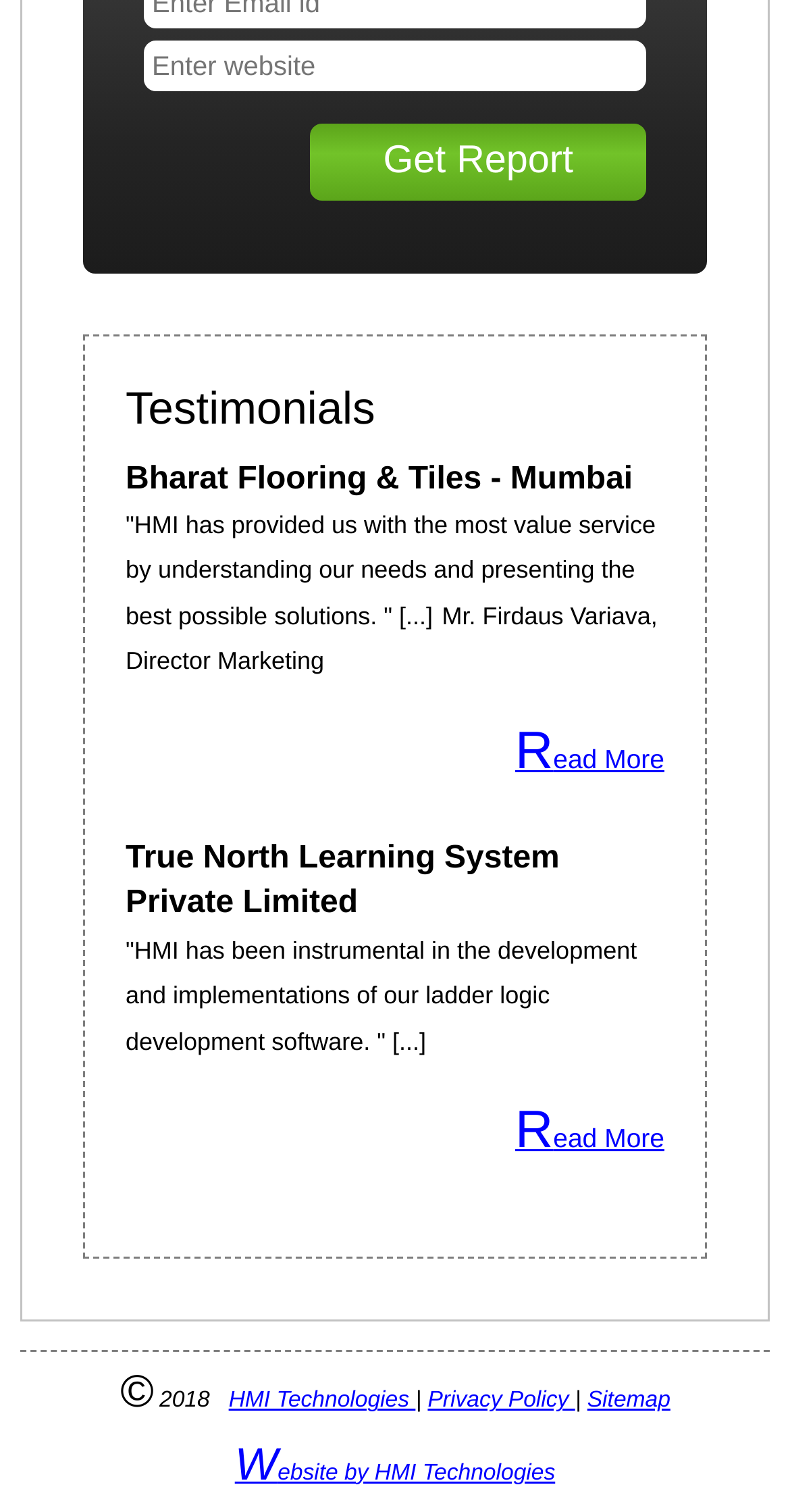Specify the bounding box coordinates of the region I need to click to perform the following instruction: "Get a report". The coordinates must be four float numbers in the range of 0 to 1, i.e., [left, top, right, bottom].

[0.393, 0.082, 0.818, 0.133]